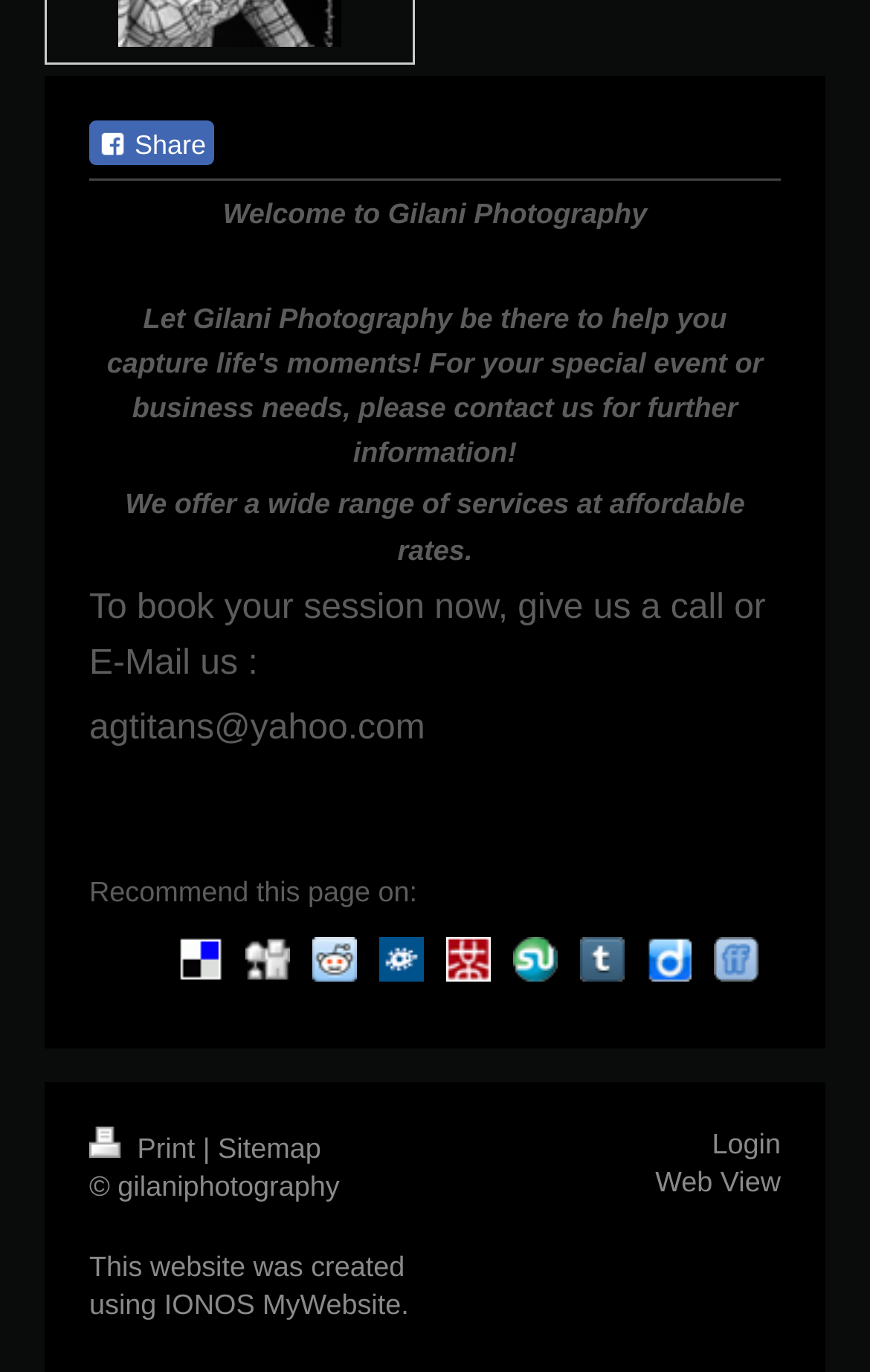Determine the bounding box coordinates of the clickable element to achieve the following action: 'Check the Email link'. Provide the coordinates as four float values between 0 and 1, formatted as [left, top, right, bottom].

None